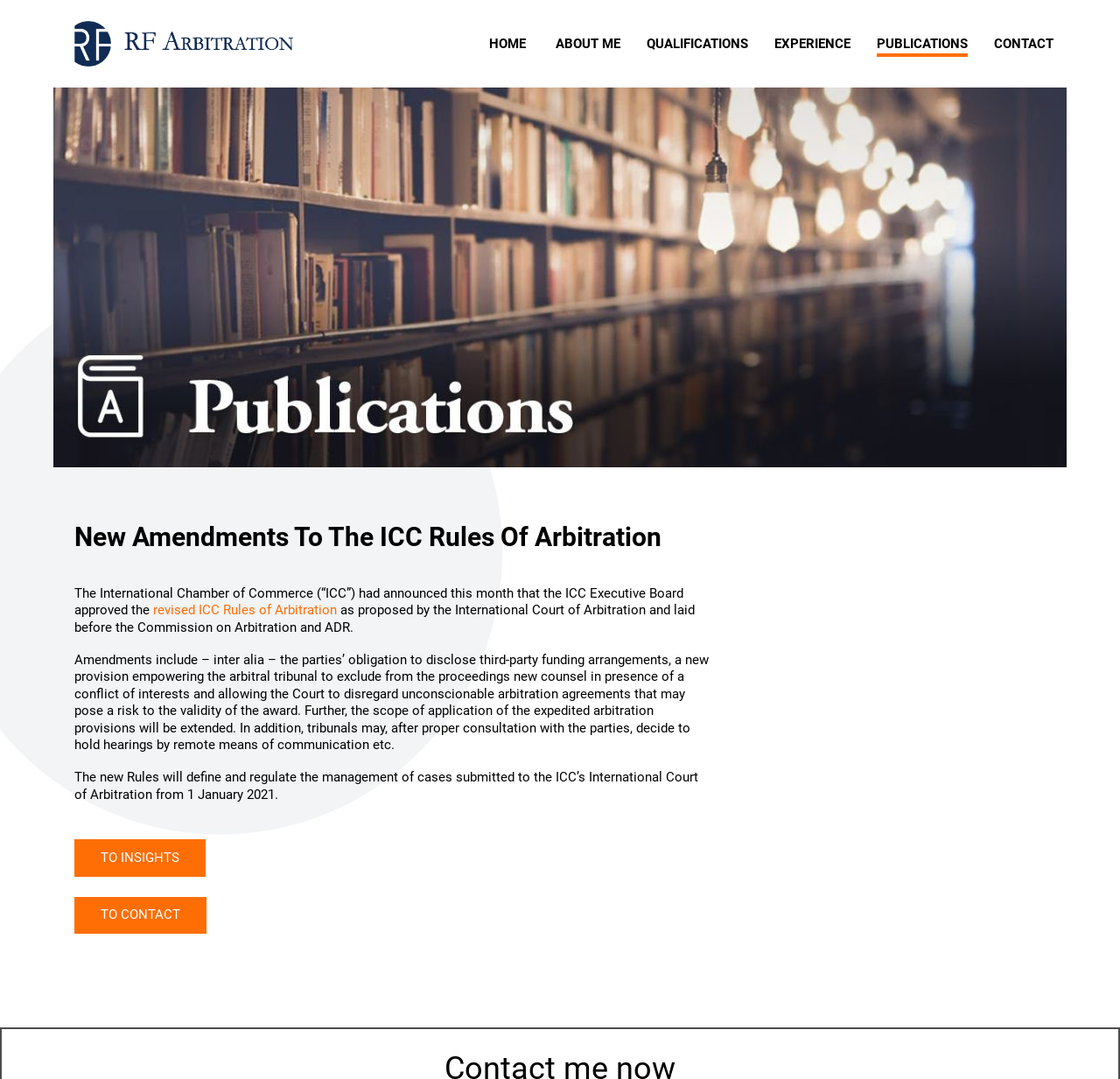Please identify the coordinates of the bounding box for the clickable region that will accomplish this instruction: "read more about revised ICC Rules of Arbitration".

[0.137, 0.558, 0.301, 0.573]